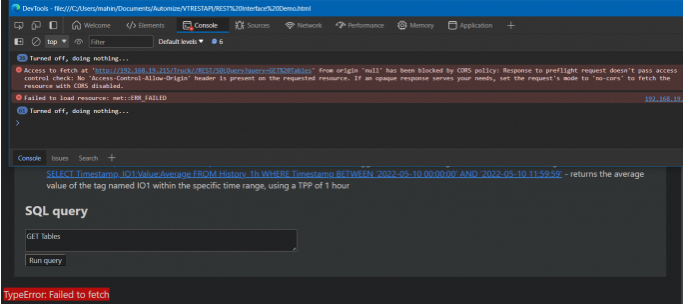Please respond in a single word or phrase: 
What is the result of the failed request?

TypeError: Failed to fetch